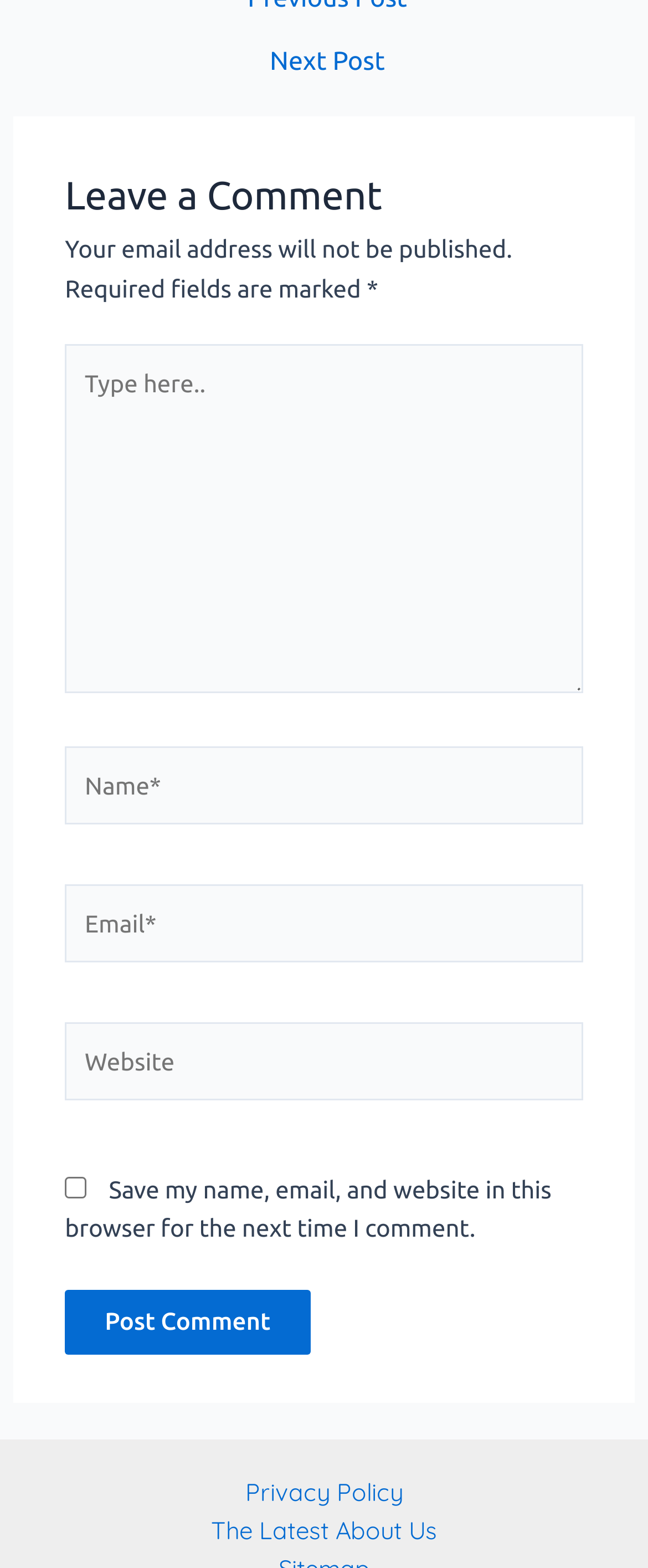Locate the bounding box coordinates of the clickable part needed for the task: "Type your name".

[0.1, 0.476, 0.9, 0.526]